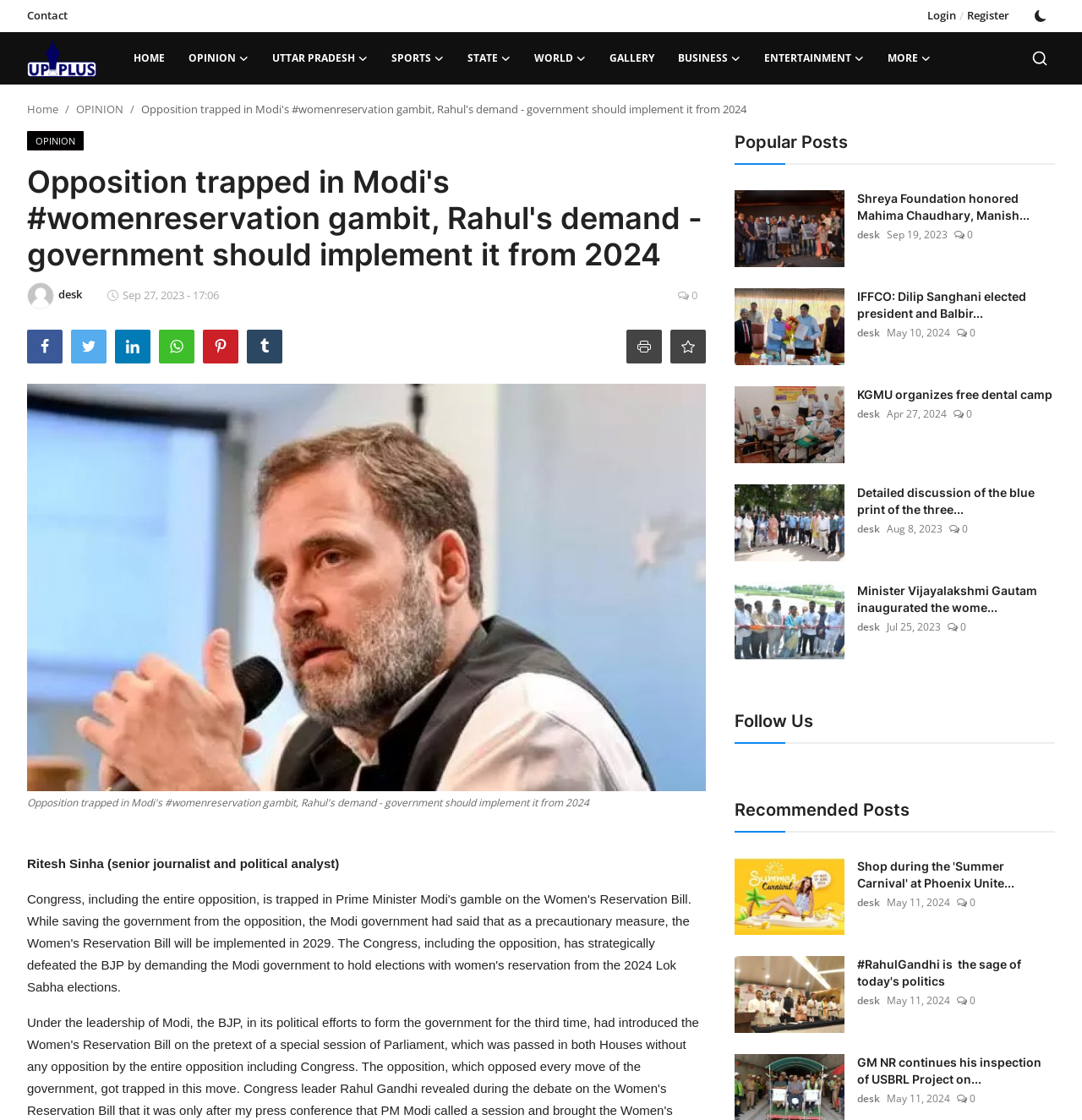Please determine the bounding box coordinates of the section I need to click to accomplish this instruction: "become a volunteer".

None